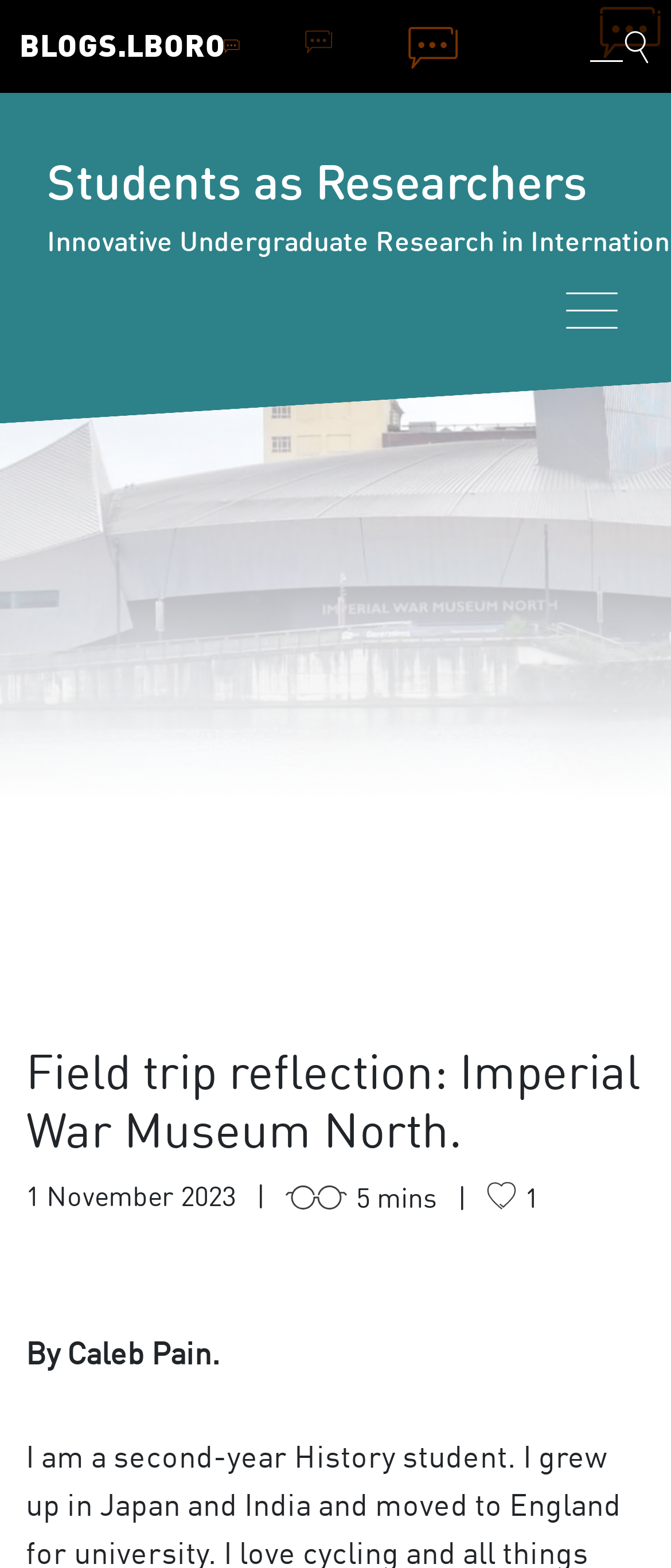Articulate a detailed summary of the webpage's content and design.

The webpage is a blog post titled "Field trip reflection: Imperial War Museum North." At the top left, there is a link to "BLOGS.LBORO". To the right of this link, there is a button to toggle blog search, accompanied by a small image. Further to the right, there is another button to toggle navigation, which controls the blog navigation menu.

Below these top-level elements, the main content of the blog post begins. The title "Field trip reflection: Imperial War Museum North." is displayed prominently, followed by the date "1 November 2023" and an estimated reading time of "5 mins". The author of the post, Caleb Pain, is credited at the bottom of this section.

The overall structure of the webpage is divided into distinct sections, with clear headings and concise text. The layout is organized, making it easy to navigate and read the content.